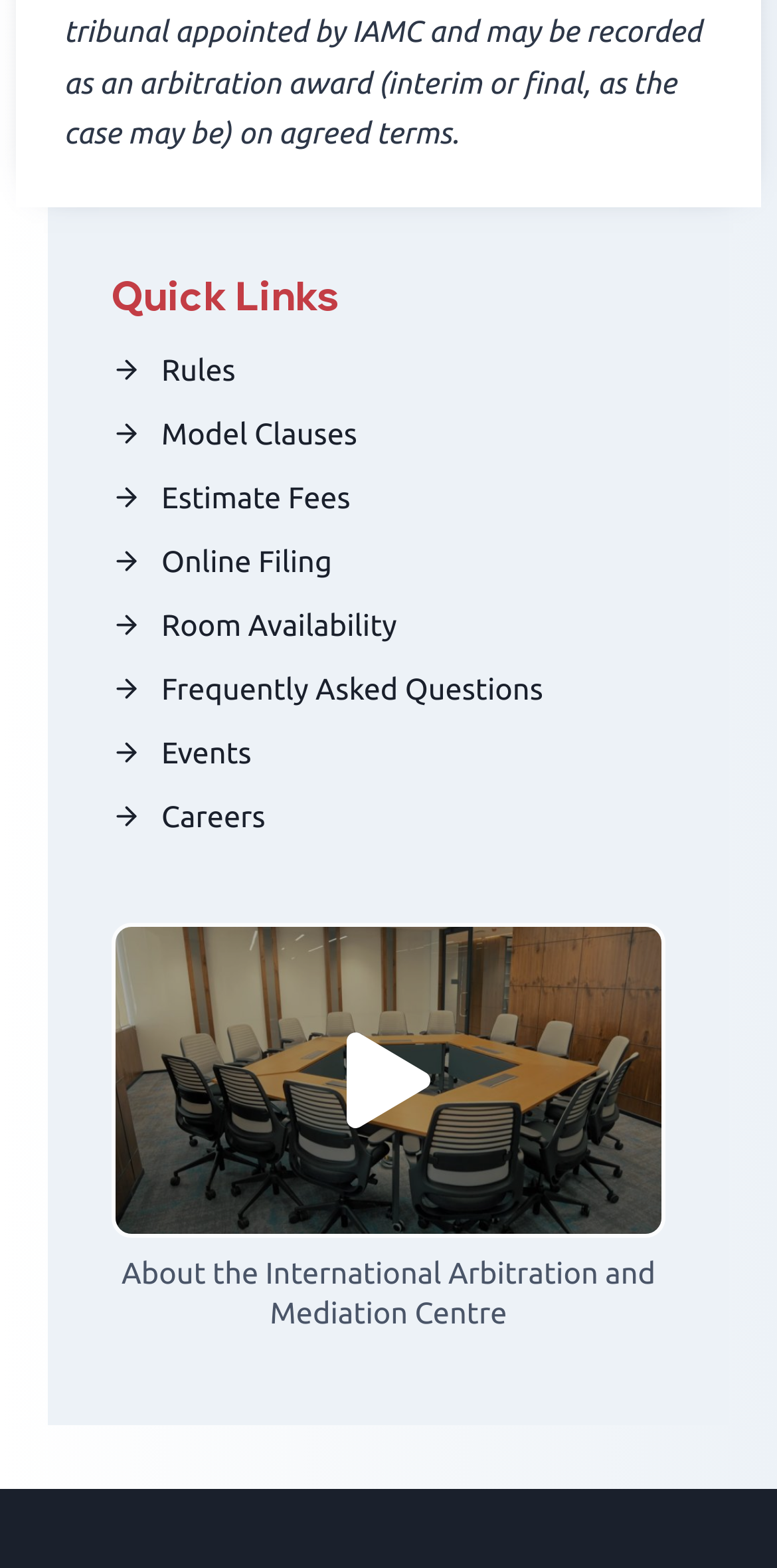Locate the bounding box of the UI element described by: "Events" in the given webpage screenshot.

[0.144, 0.463, 0.324, 0.497]